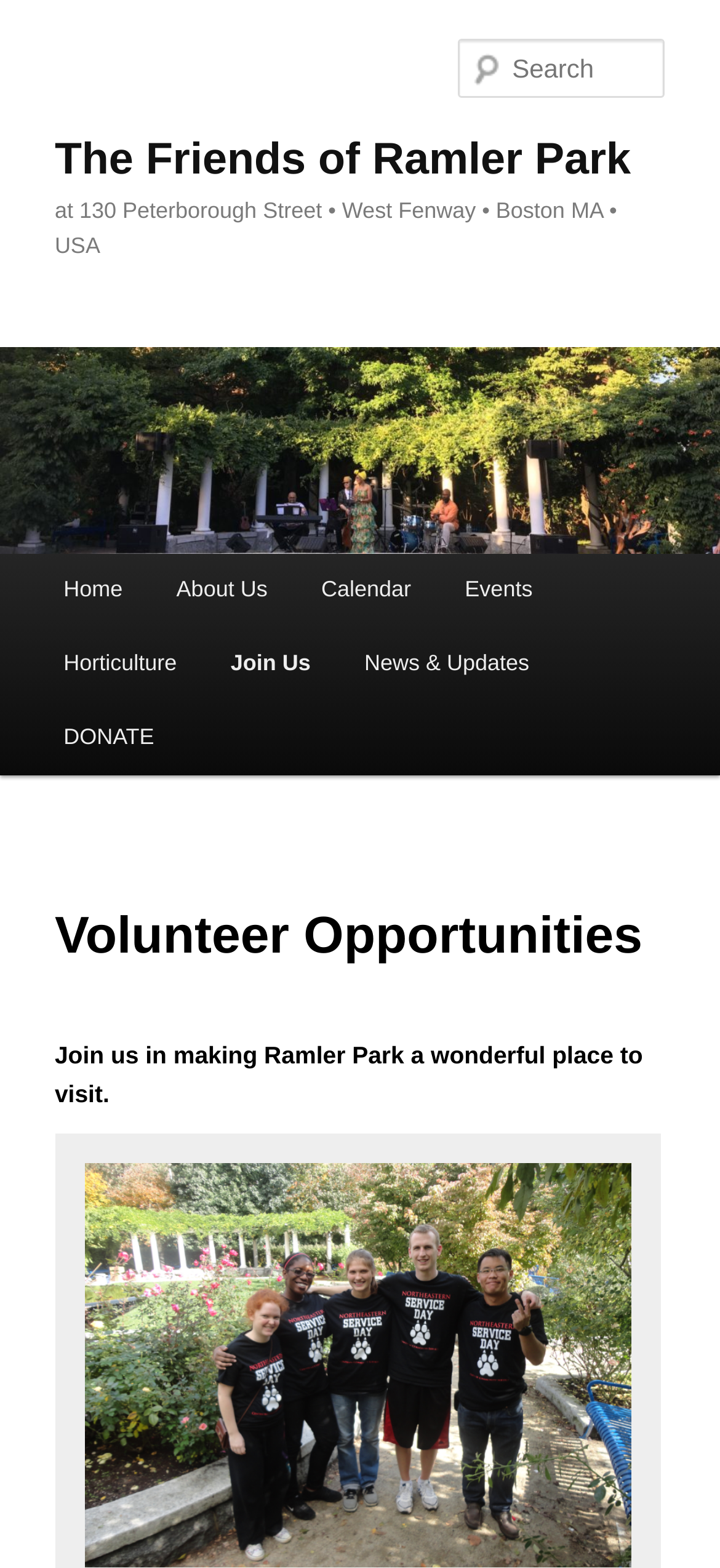Respond to the following question using a concise word or phrase: 
What is the name of the park?

Ramler Park